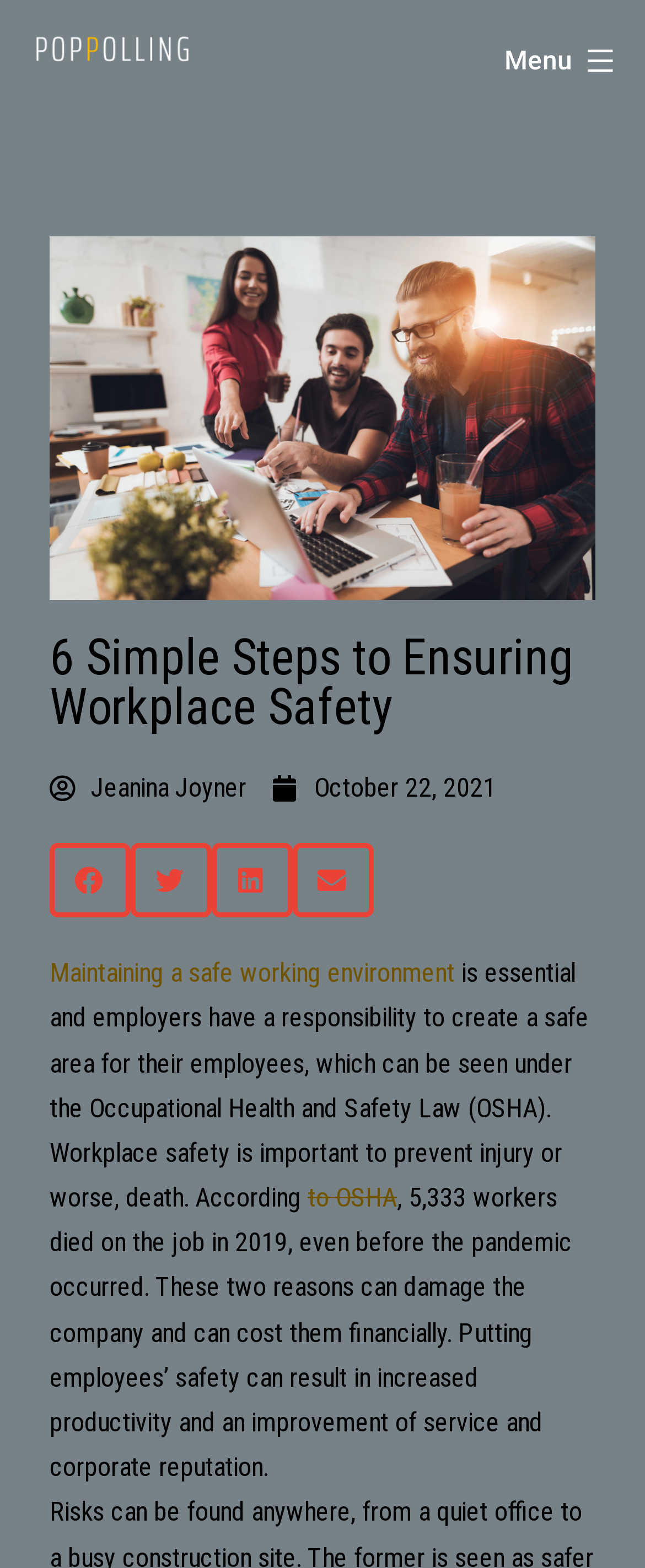Determine the bounding box coordinates of the element that should be clicked to execute the following command: "Open the menu".

[0.744, 0.016, 1.0, 0.062]